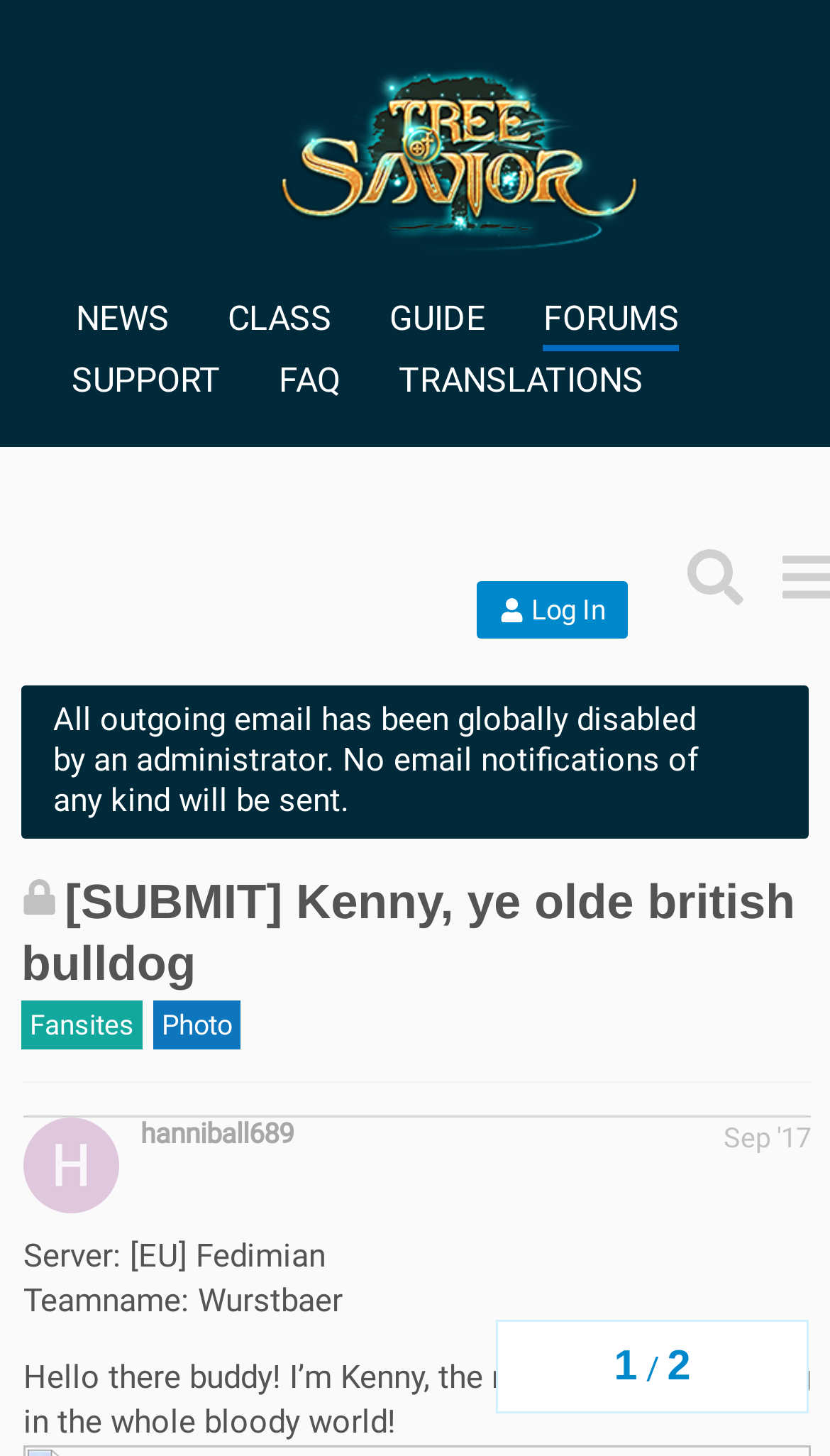Please give the bounding box coordinates of the area that should be clicked to fulfill the following instruction: "Click on the hanniball689 link". The coordinates should be in the format of four float numbers from 0 to 1, i.e., [left, top, right, bottom].

[0.169, 0.768, 0.354, 0.791]